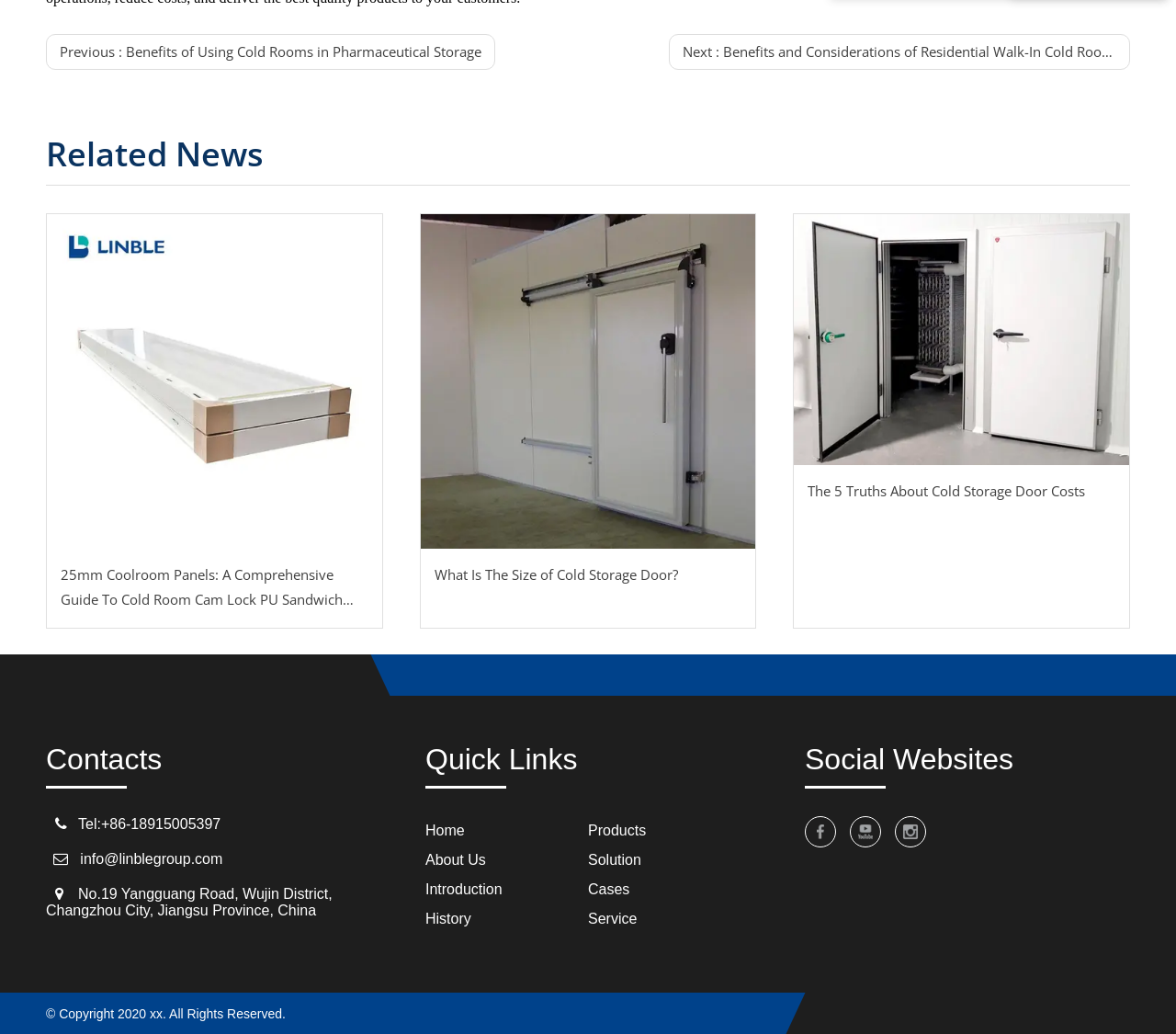Find the bounding box coordinates of the clickable element required to execute the following instruction: "Check Facebook page". Provide the coordinates as four float numbers between 0 and 1, i.e., [left, top, right, bottom].

[0.684, 0.79, 0.711, 0.82]